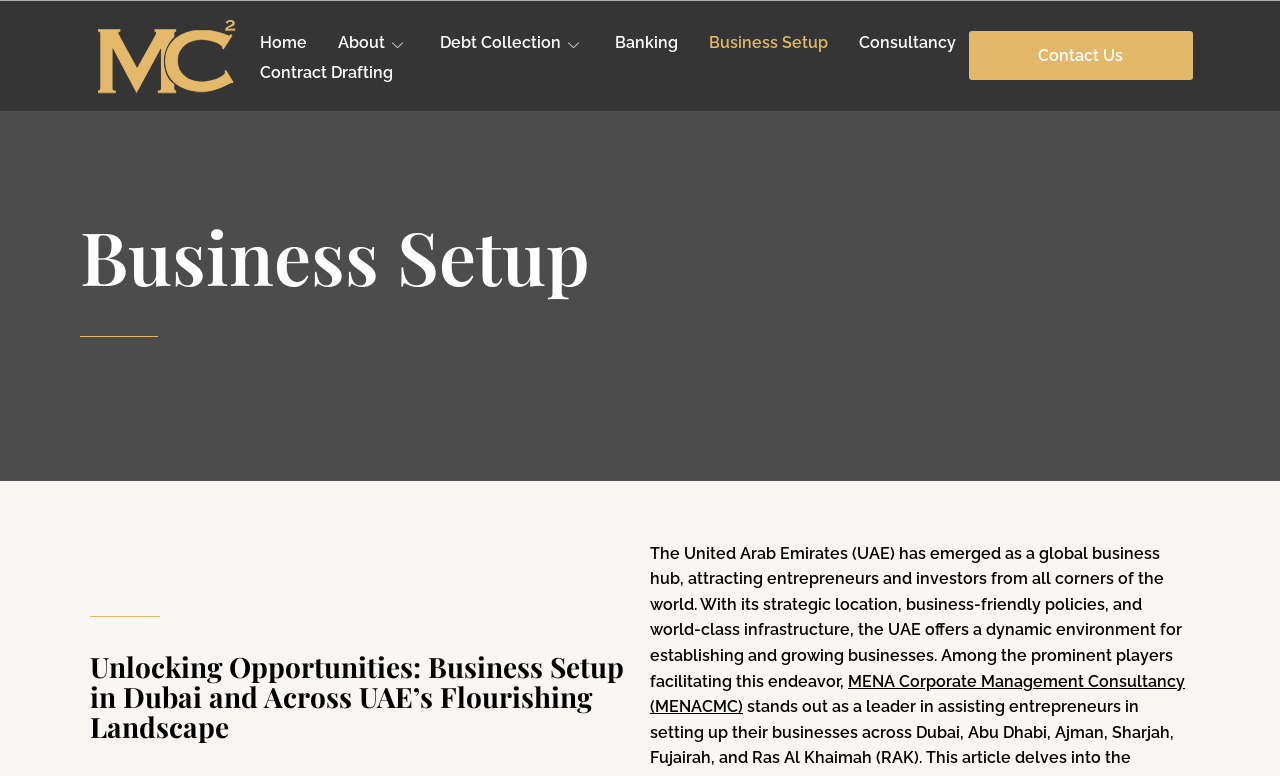Pinpoint the bounding box coordinates of the clickable area necessary to execute the following instruction: "View the 'IDEAteam' page". The coordinates should be given as four float numbers between 0 and 1, namely [left, top, right, bottom].

None